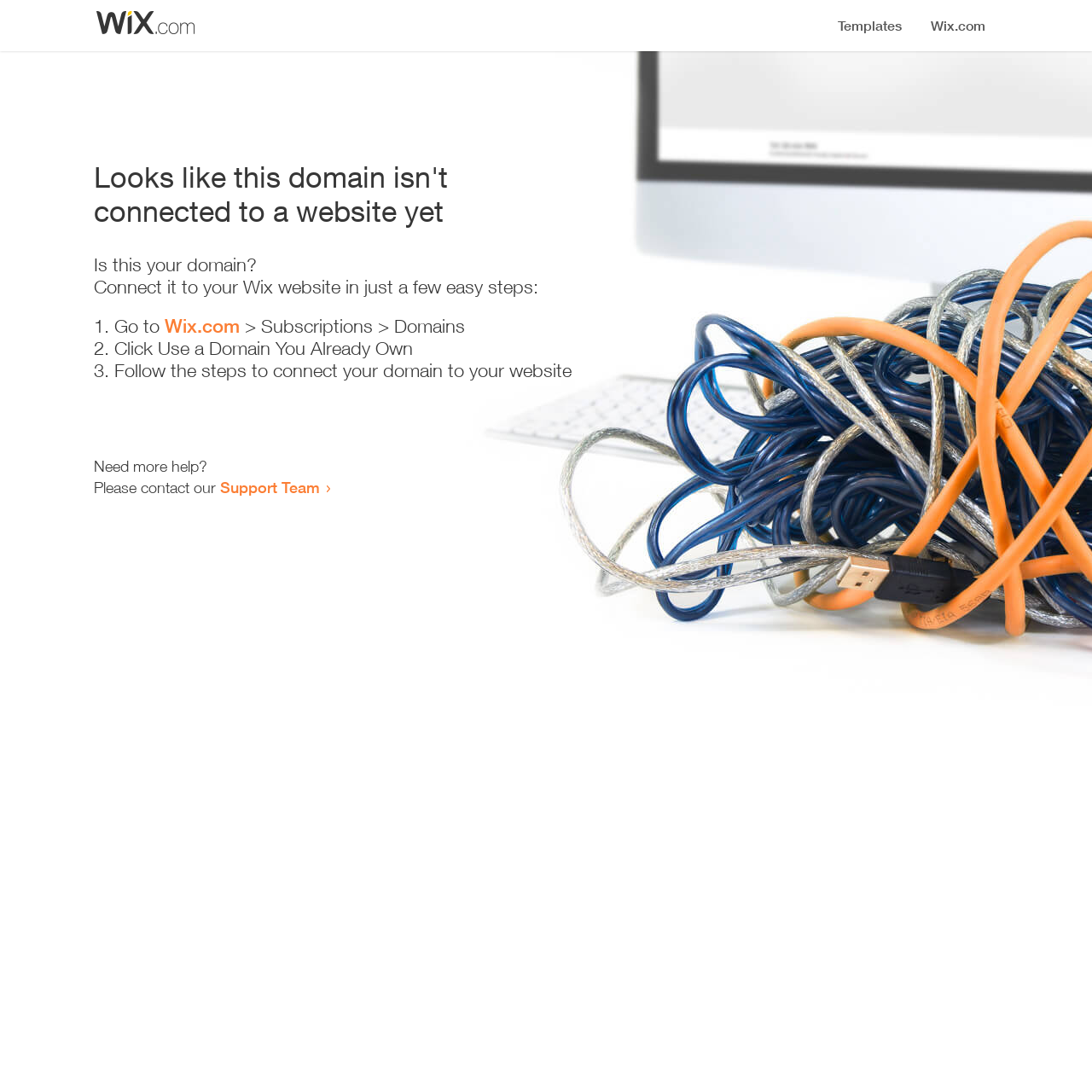How many steps are required to connect the domain?
Examine the image closely and answer the question with as much detail as possible.

The webpage provides a list of steps to connect the domain, and there are three list markers '1.', '2.', and '3.' indicating that three steps are required to connect the domain.